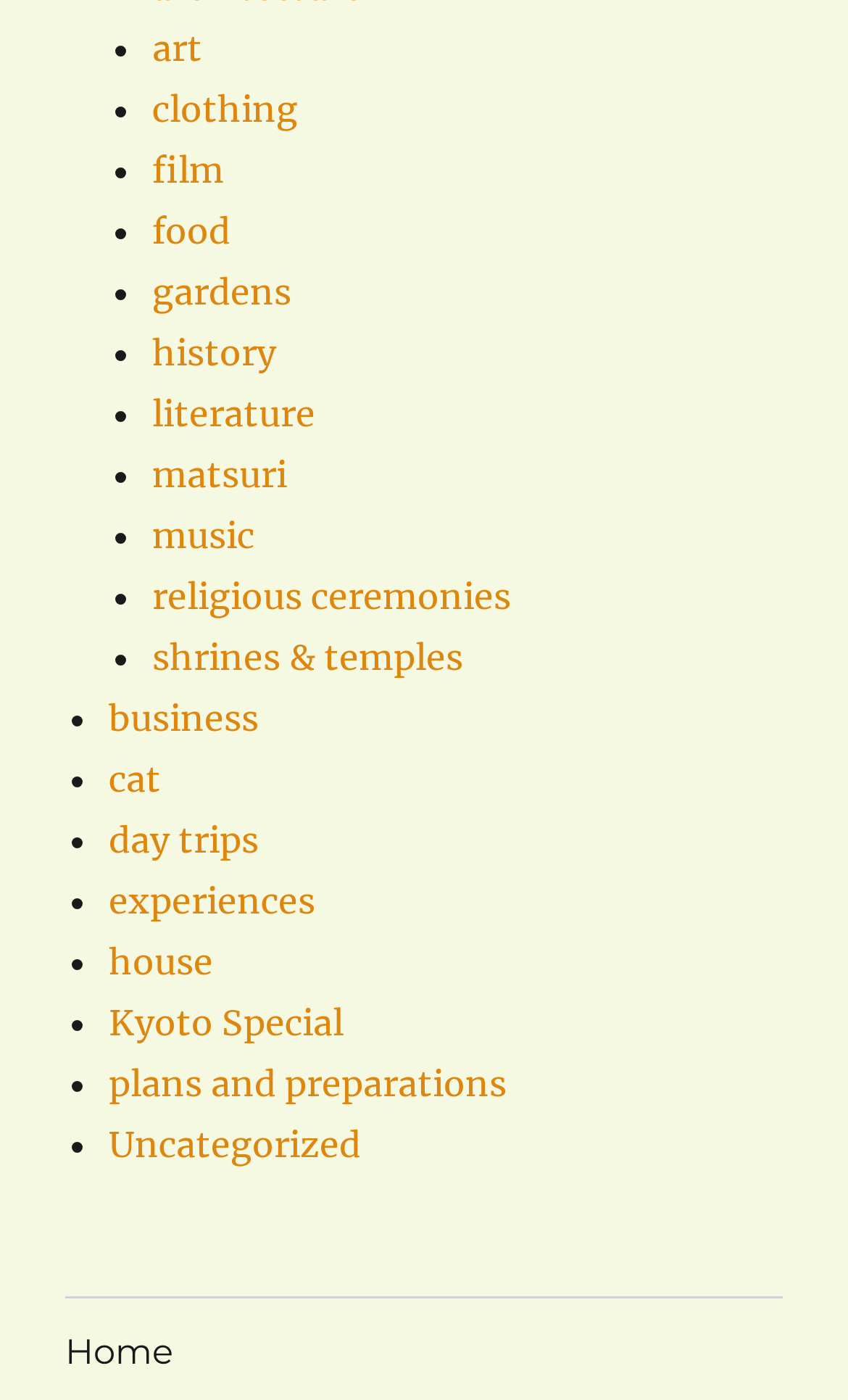Identify the bounding box for the UI element specified in this description: "literature". The coordinates must be four float numbers between 0 and 1, formatted as [left, top, right, bottom].

[0.179, 0.28, 0.372, 0.311]